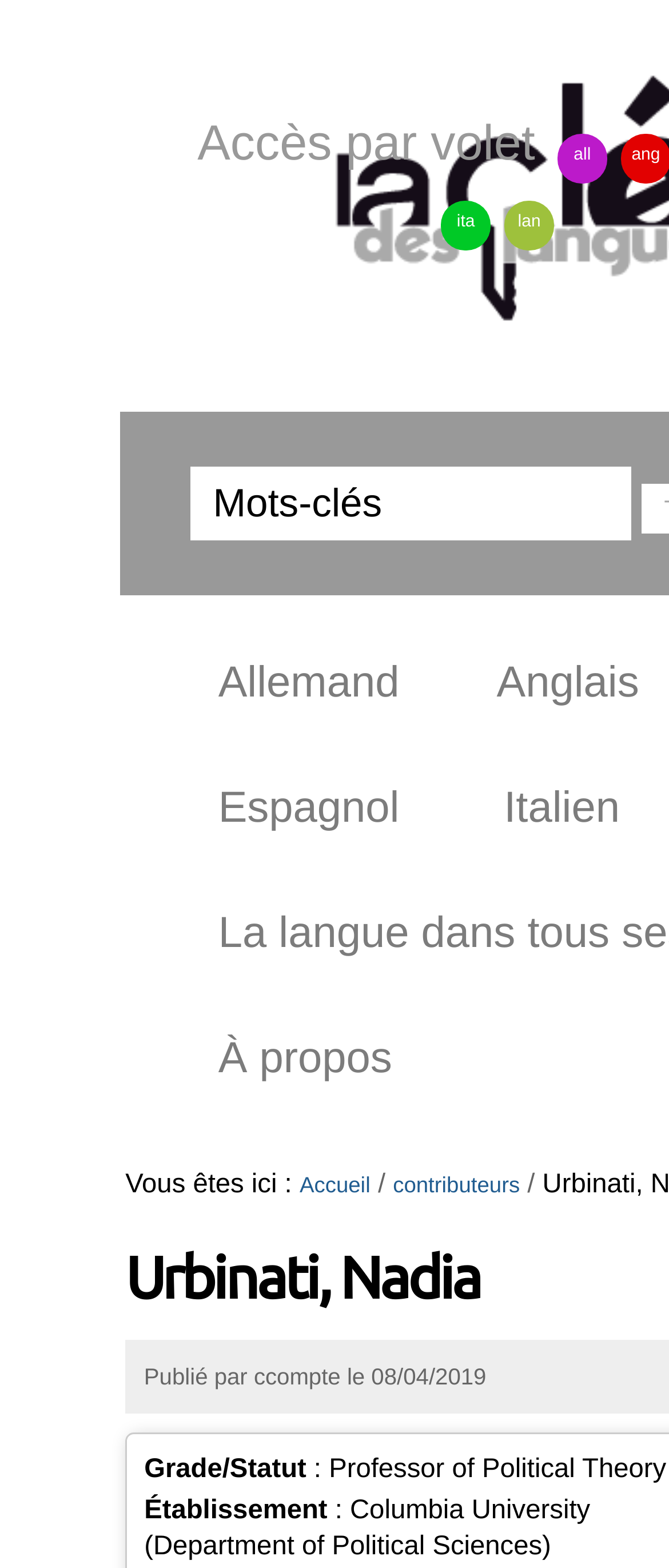Specify the bounding box coordinates of the region I need to click to perform the following instruction: "Open the Main Menu". The coordinates must be four float numbers in the range of 0 to 1, i.e., [left, top, right, bottom].

None